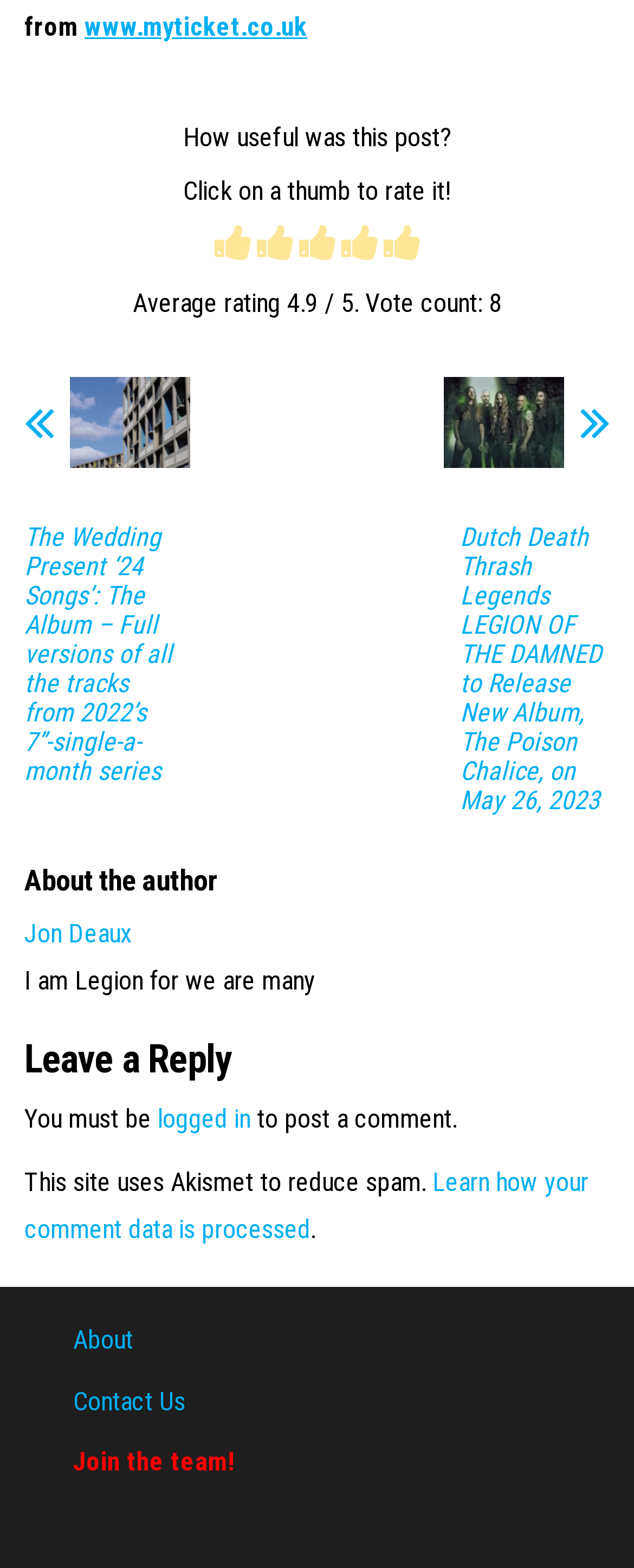What is the average rating of the post?
Answer the question with detailed information derived from the image.

The average rating of the post can be found in the text 'Average rating 4.9' which is located in the middle of the webpage.